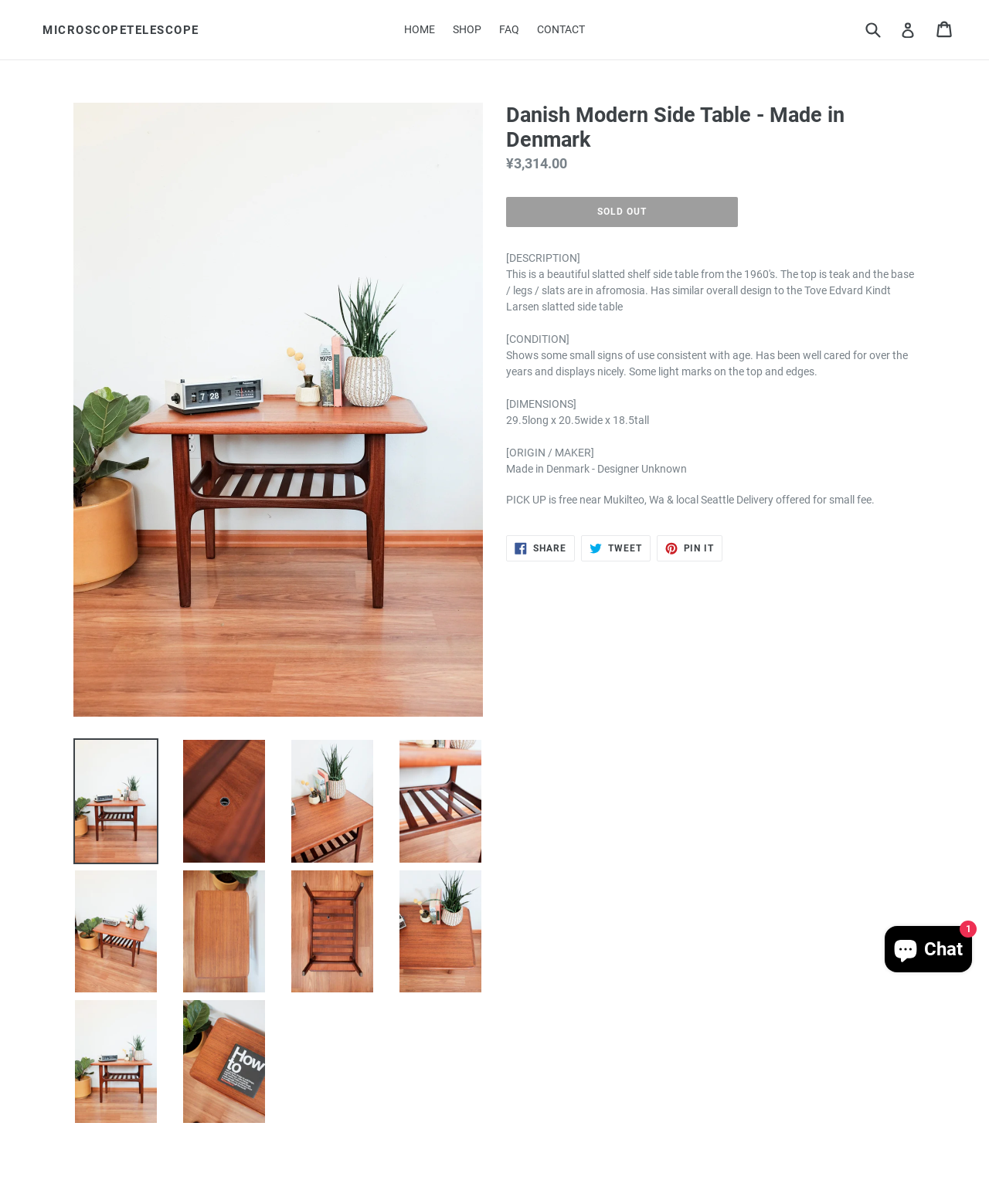What is the origin of the side table?
Based on the visual information, provide a detailed and comprehensive answer.

According to the webpage, the origin of the side table is mentioned as 'Made in Denmark' under the '[ORIGIN / MAKER]' section.